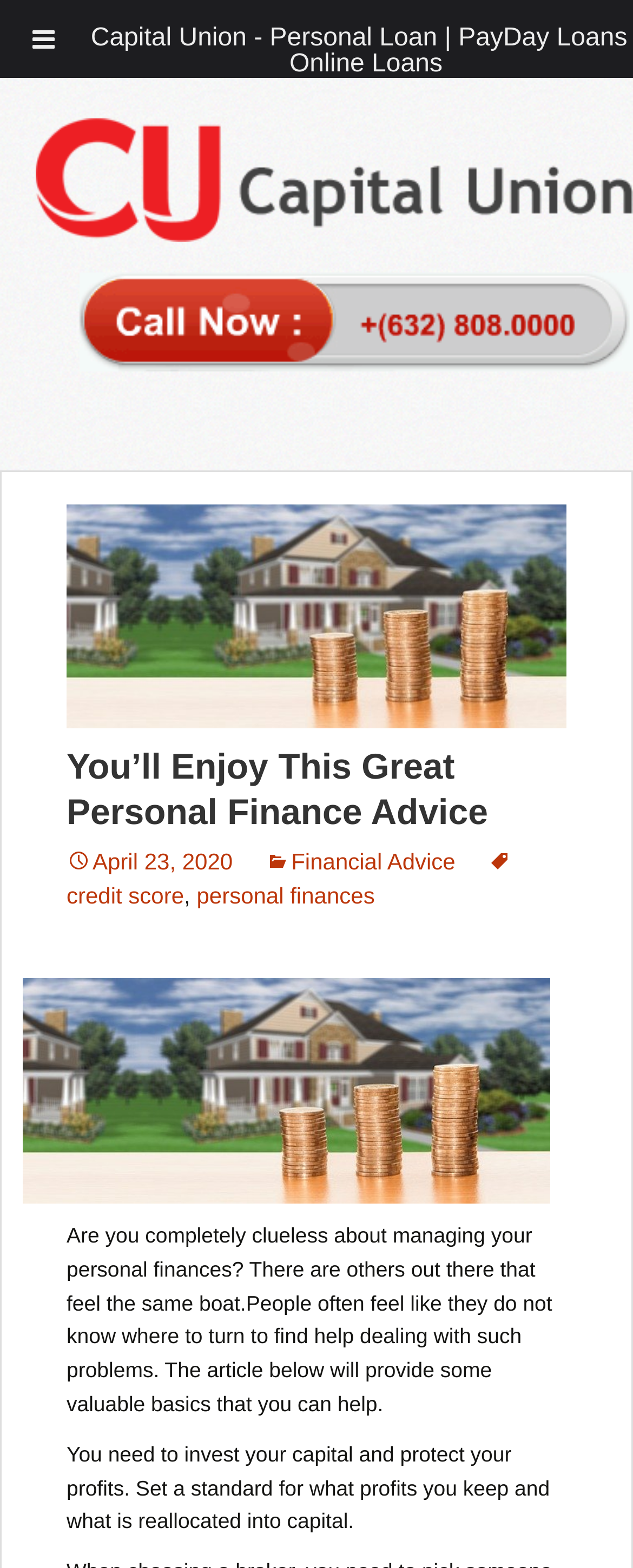Determine the bounding box coordinates for the UI element described. Format the coordinates as (top-left x, top-left y, bottom-right x, bottom-right y) and ensure all values are between 0 and 1. Element description: credit score

[0.105, 0.541, 0.812, 0.579]